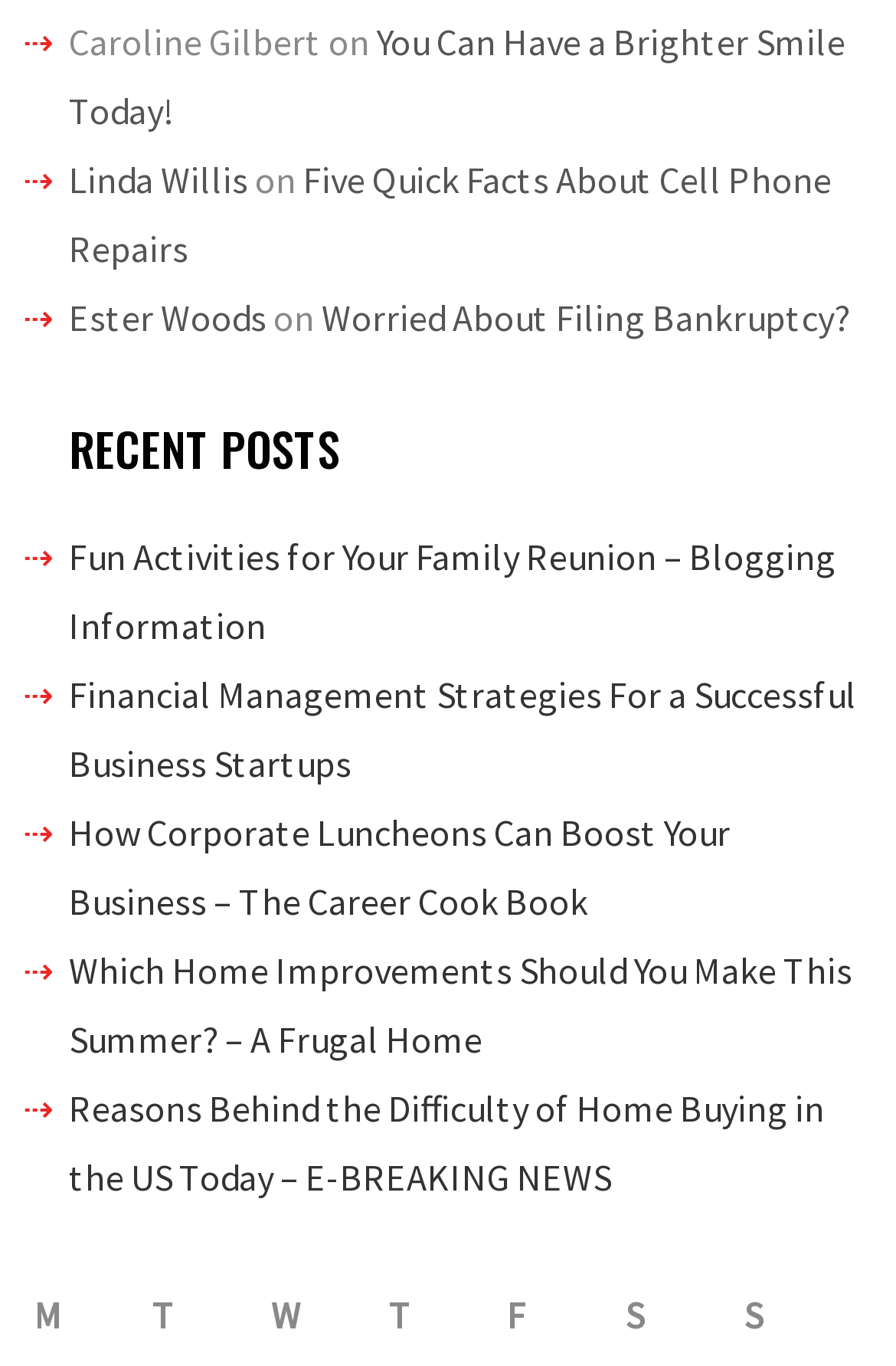Use a single word or phrase to respond to the question:
What is the name of the first author?

Caroline Gilbert